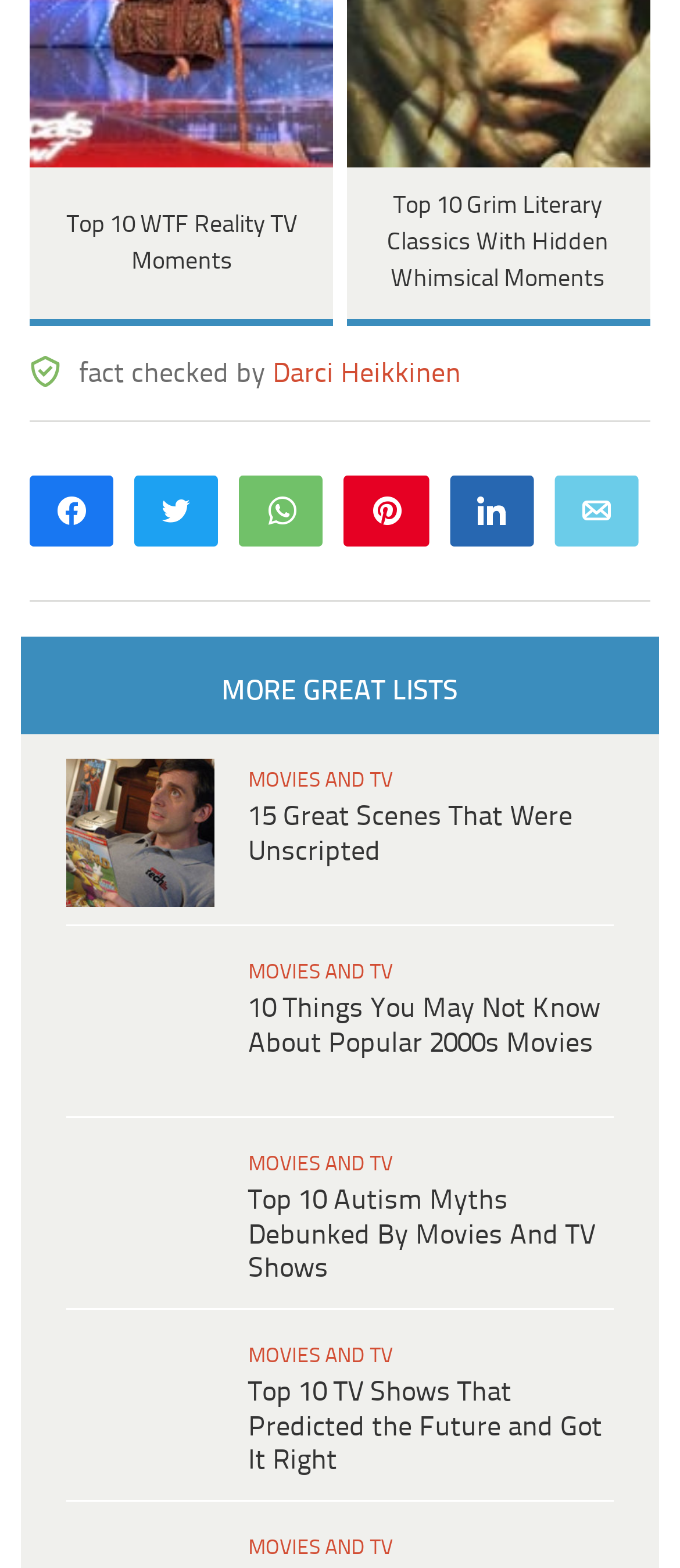Please identify the bounding box coordinates of the element I should click to complete this instruction: 'Visit the People in Harmony page'. The coordinates should be given as four float numbers between 0 and 1, like this: [left, top, right, bottom].

None